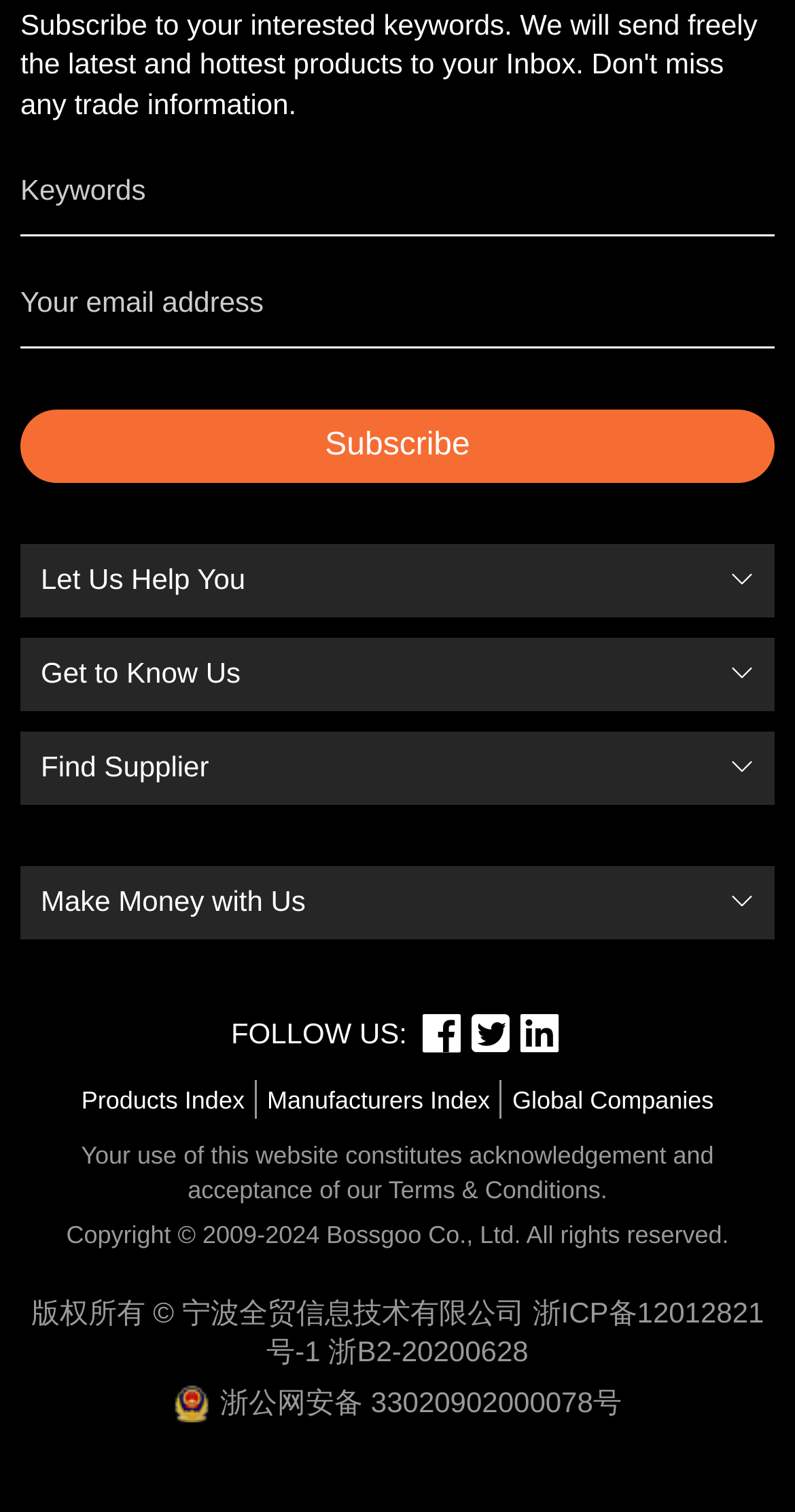What is the 'About Bossgoo' link about?
Answer the question with a thorough and detailed explanation.

The 'About Bossgoo' link provides information about the company Bossgoo, including its history, mission, values, and possibly its leadership team, products, and services.